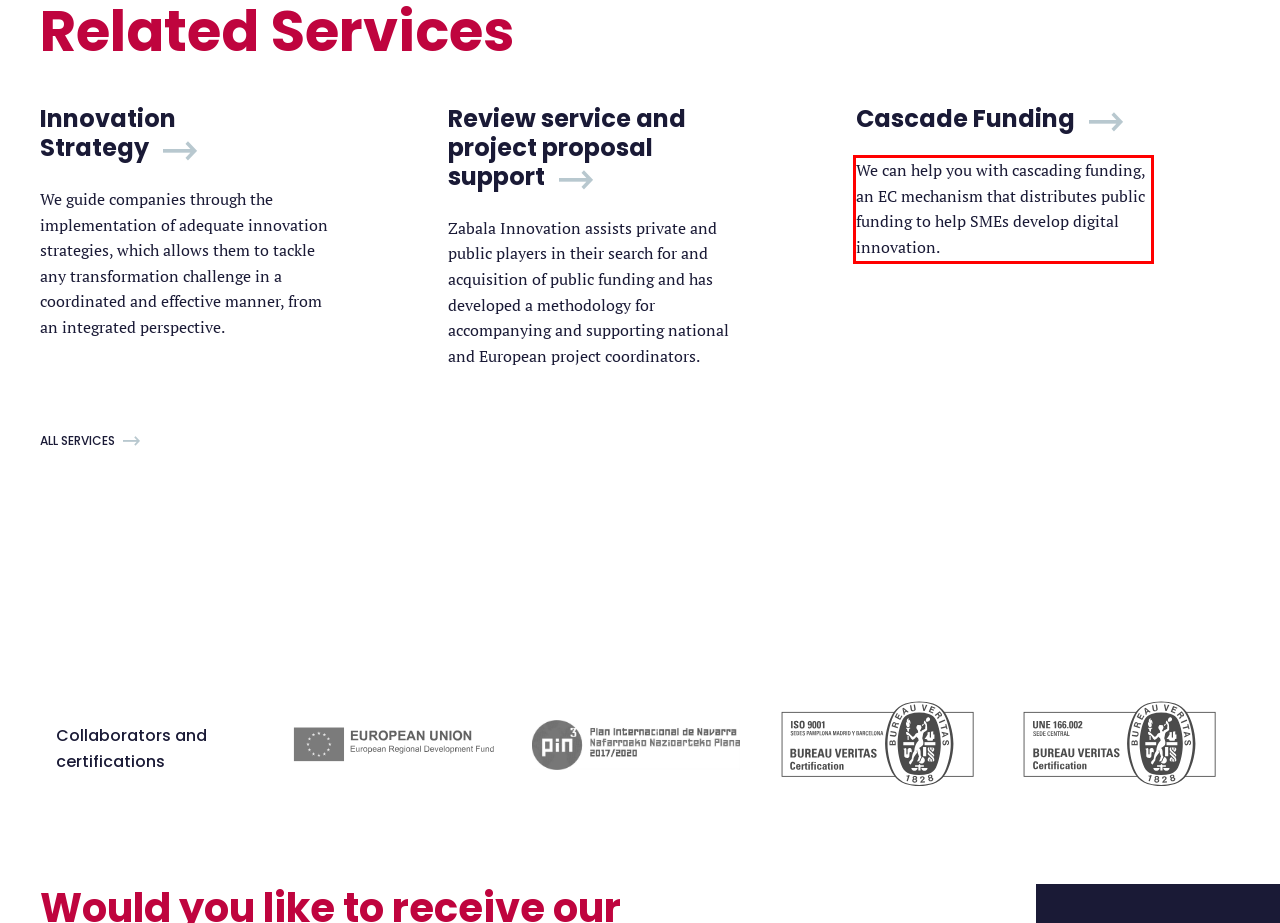Please perform OCR on the UI element surrounded by the red bounding box in the given webpage screenshot and extract its text content.

We can help you with cascading funding, an EC mechanism that distributes public funding to help SMEs develop digital innovation.